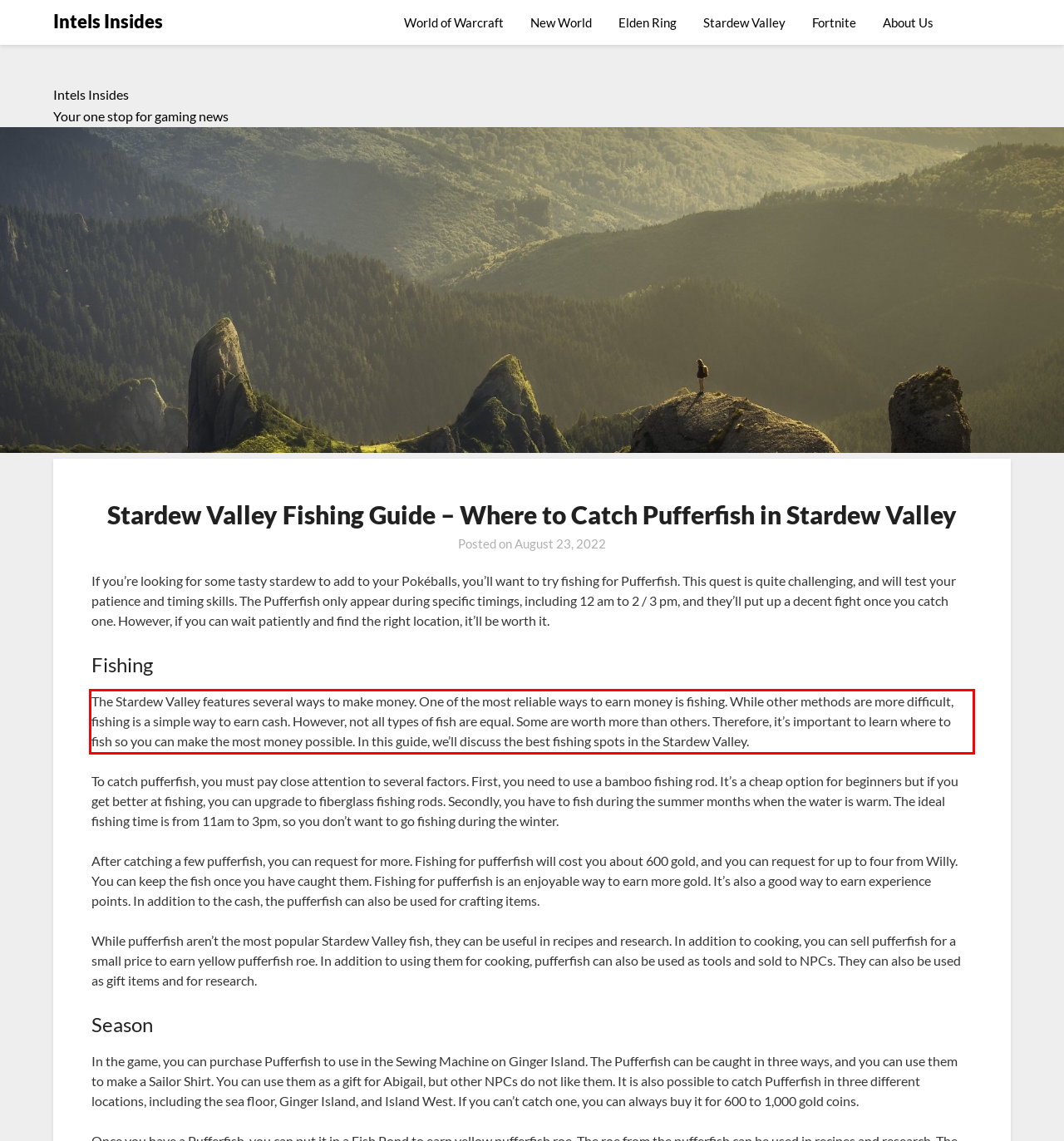Using the provided screenshot of a webpage, recognize the text inside the red rectangle bounding box by performing OCR.

The Stardew Valley features several ways to make money. One of the most reliable ways to earn money is fishing. While other methods are more difficult, fishing is a simple way to earn cash. However, not all types of fish are equal. Some are worth more than others. Therefore, it’s important to learn where to fish so you can make the most money possible. In this guide, we’ll discuss the best fishing spots in the Stardew Valley.